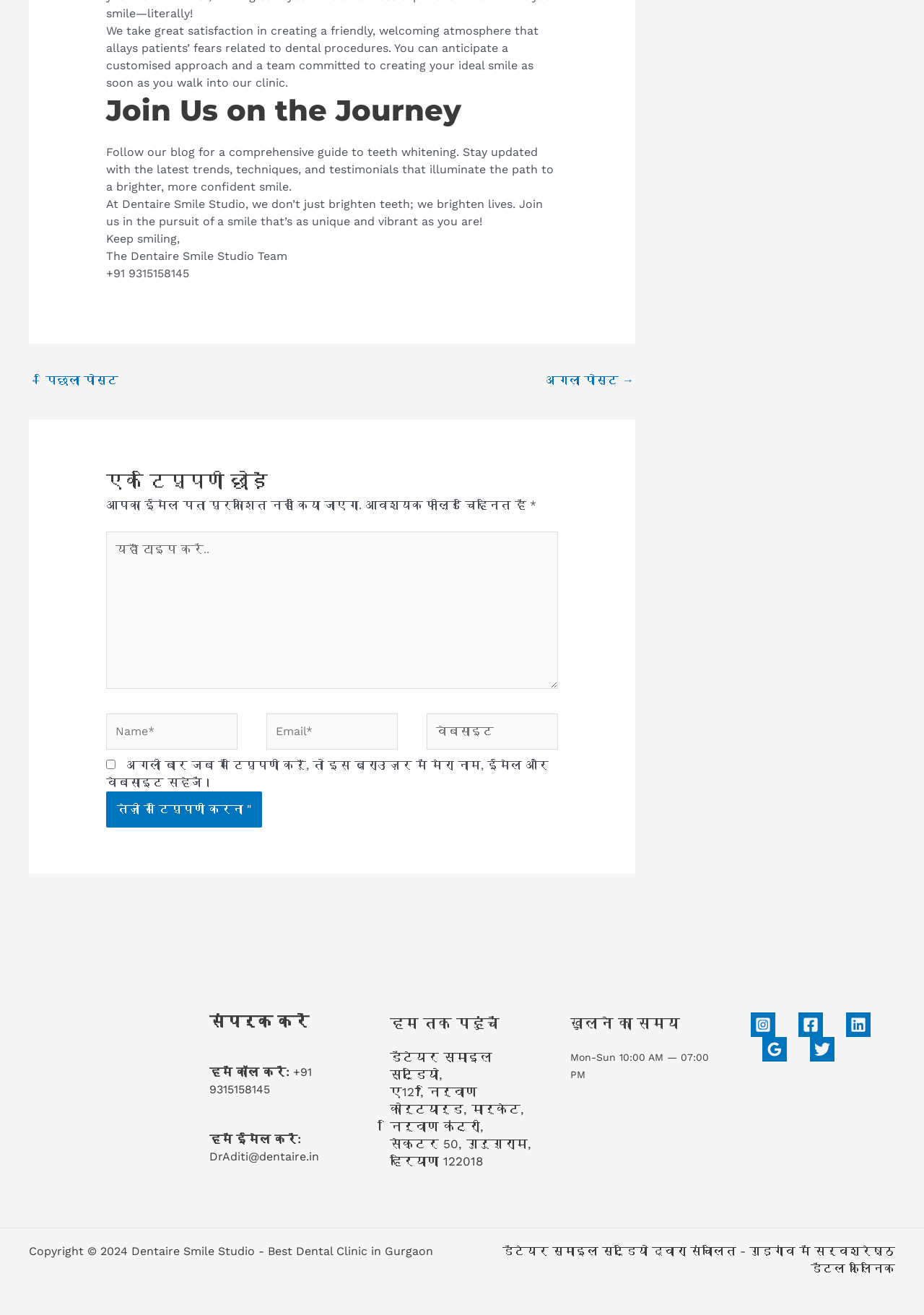Select the bounding box coordinates of the element I need to click to carry out the following instruction: "Call the phone number +91 9315158145".

[0.227, 0.81, 0.338, 0.834]